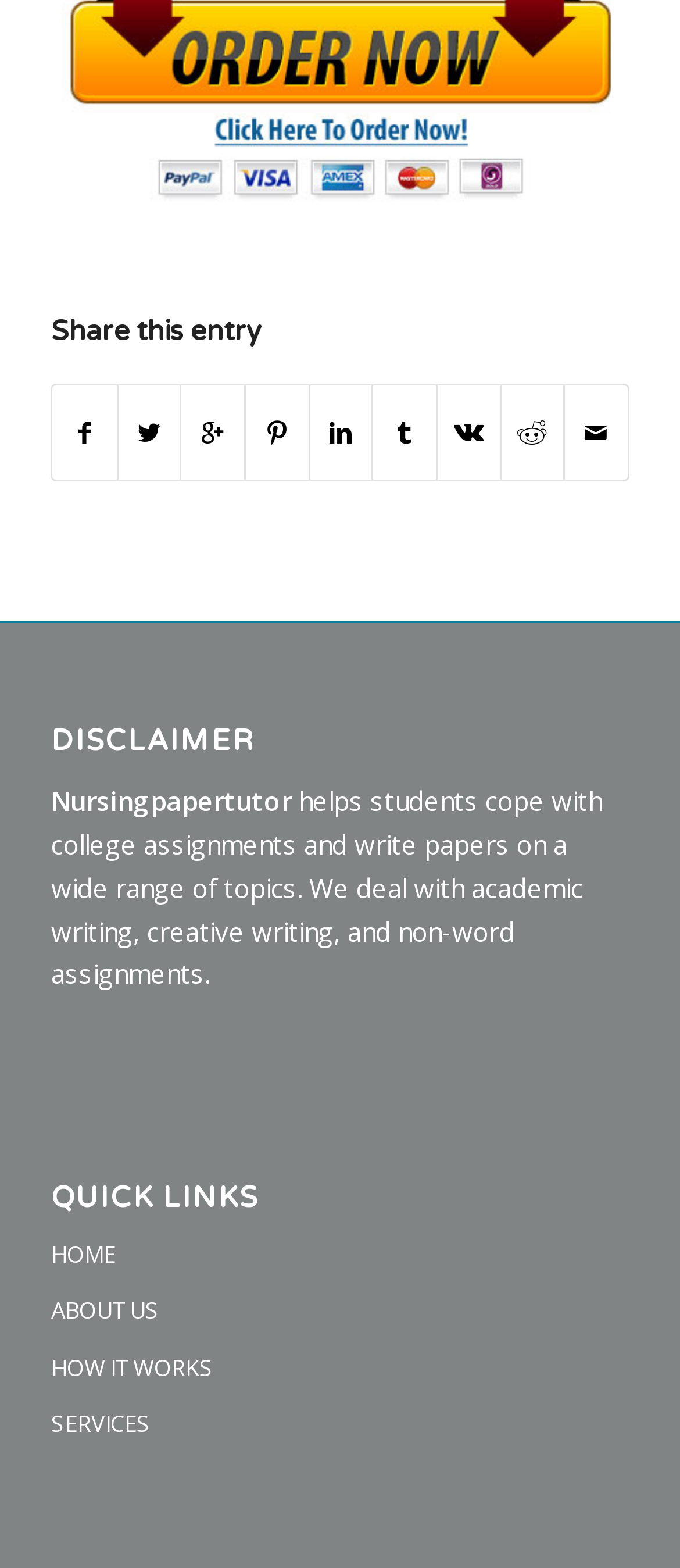Please specify the bounding box coordinates of the element that should be clicked to execute the given instruction: 'Learn about us'. Ensure the coordinates are four float numbers between 0 and 1, expressed as [left, top, right, bottom].

[0.075, 0.819, 0.925, 0.855]